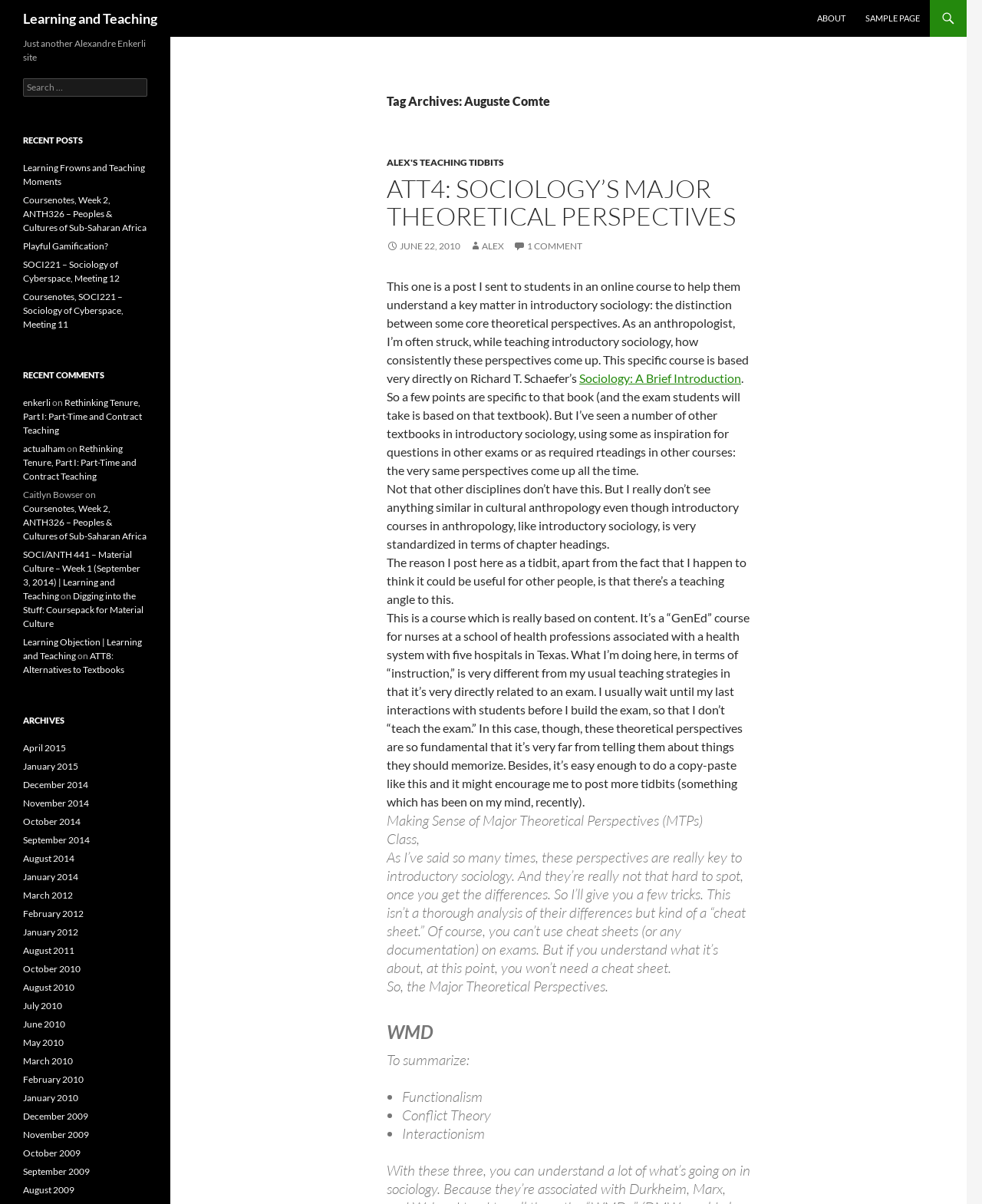Find the bounding box coordinates for the area you need to click to carry out the instruction: "Search for something". The coordinates should be four float numbers between 0 and 1, indicated as [left, top, right, bottom].

[0.023, 0.065, 0.15, 0.08]